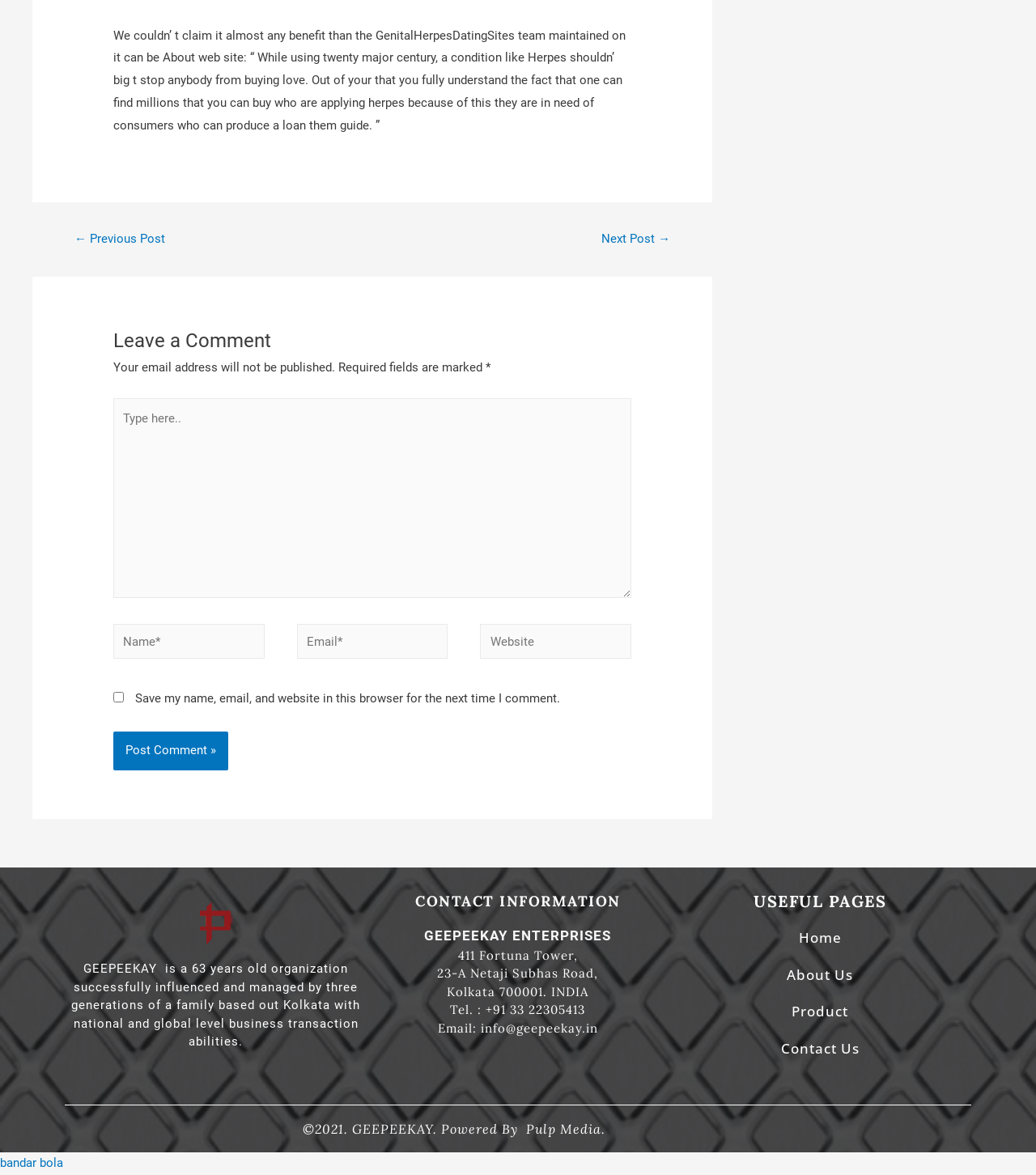Calculate the bounding box coordinates of the UI element given the description: "Next Post →".

[0.58, 0.194, 0.647, 0.213]